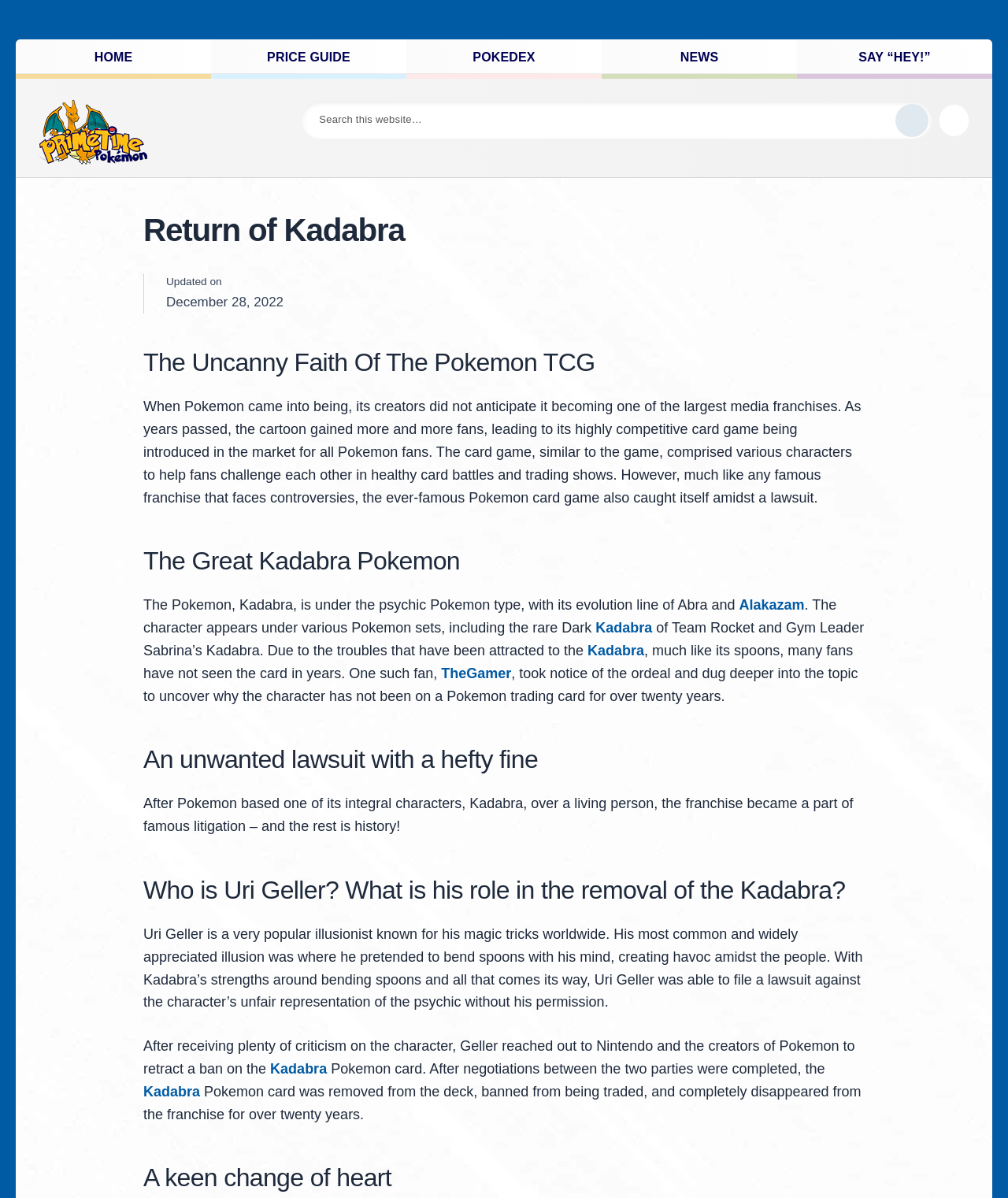Find the bounding box coordinates for the UI element that matches this description: "Say “Hey!”".

[0.791, 0.033, 0.984, 0.062]